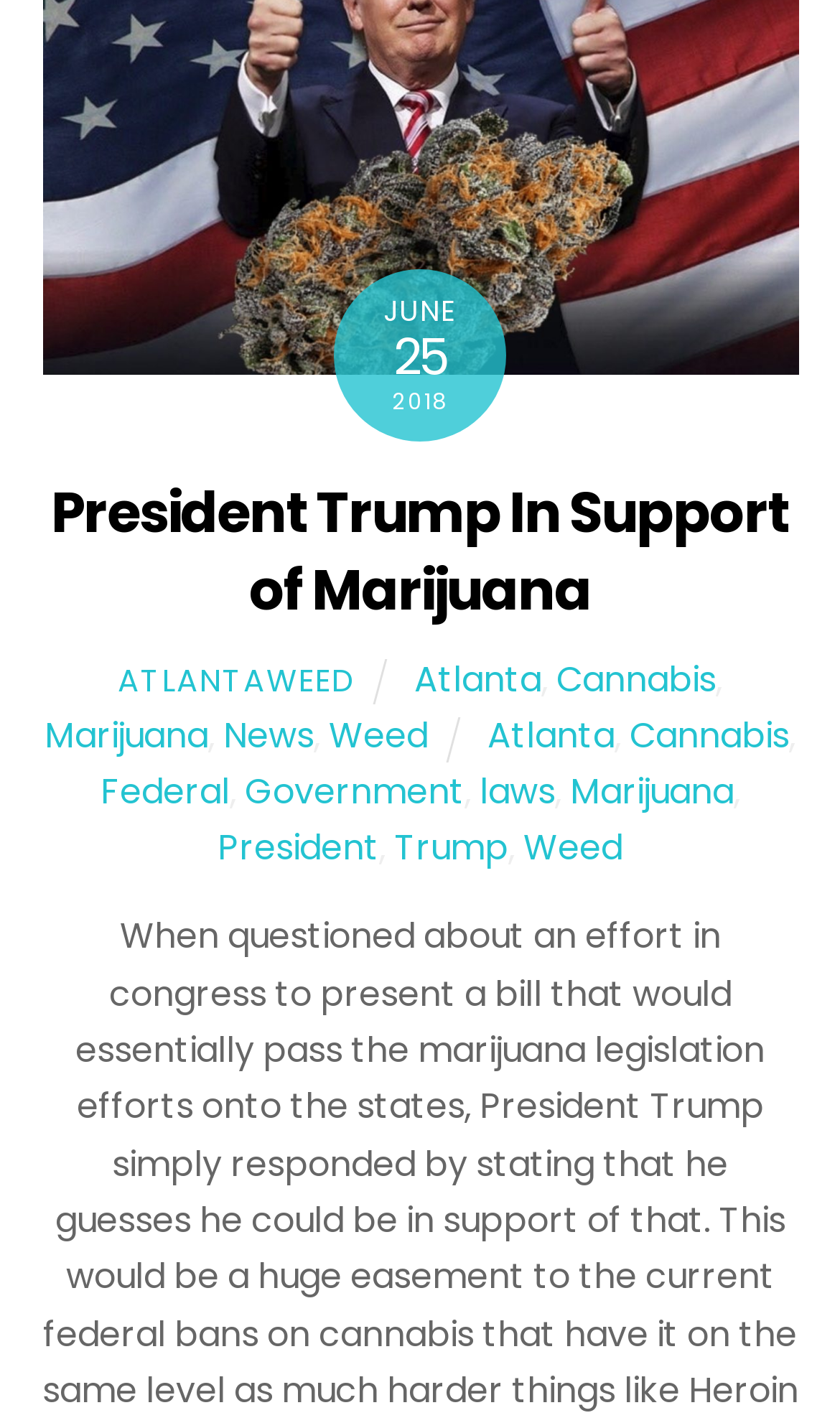Identify the bounding box coordinates for the UI element that matches this description: "Weed".

[0.623, 0.578, 0.741, 0.612]